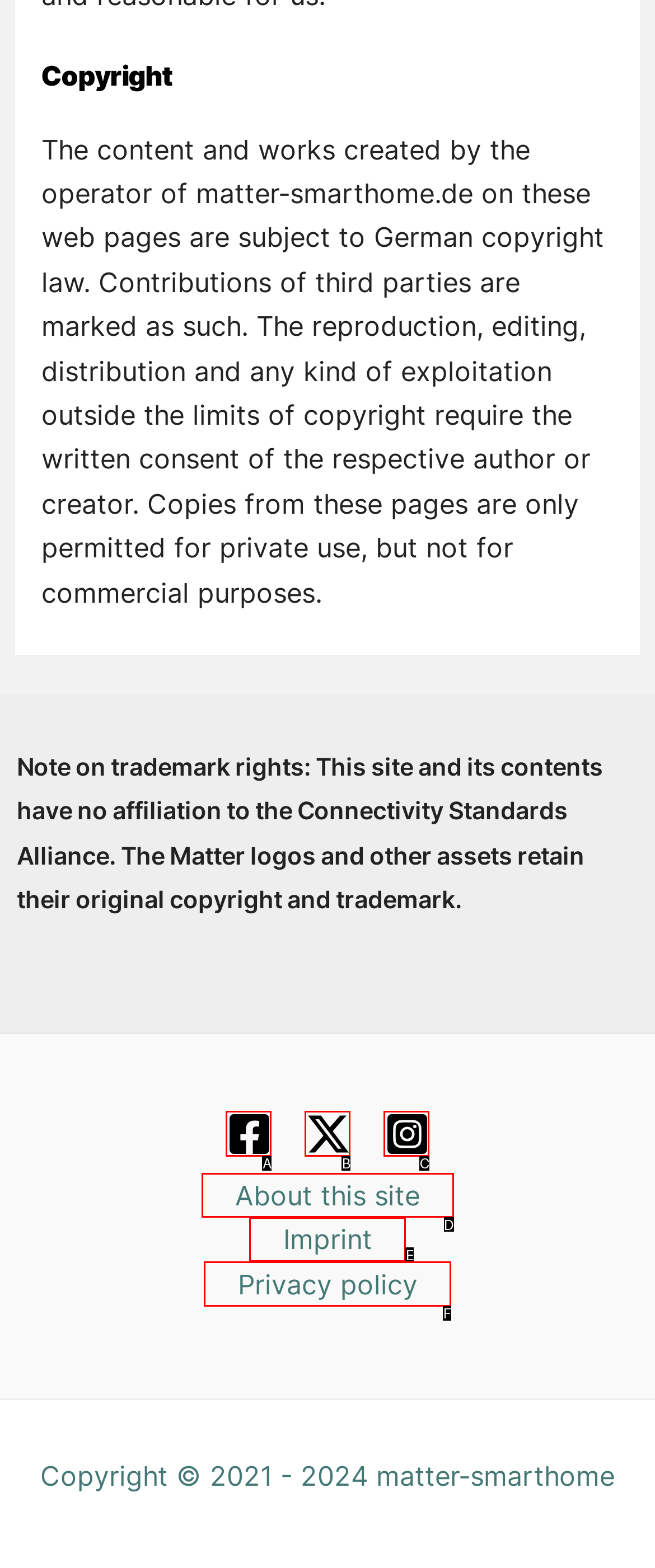Select the correct option based on the description: aria-label="Twitter"
Answer directly with the option’s letter.

B